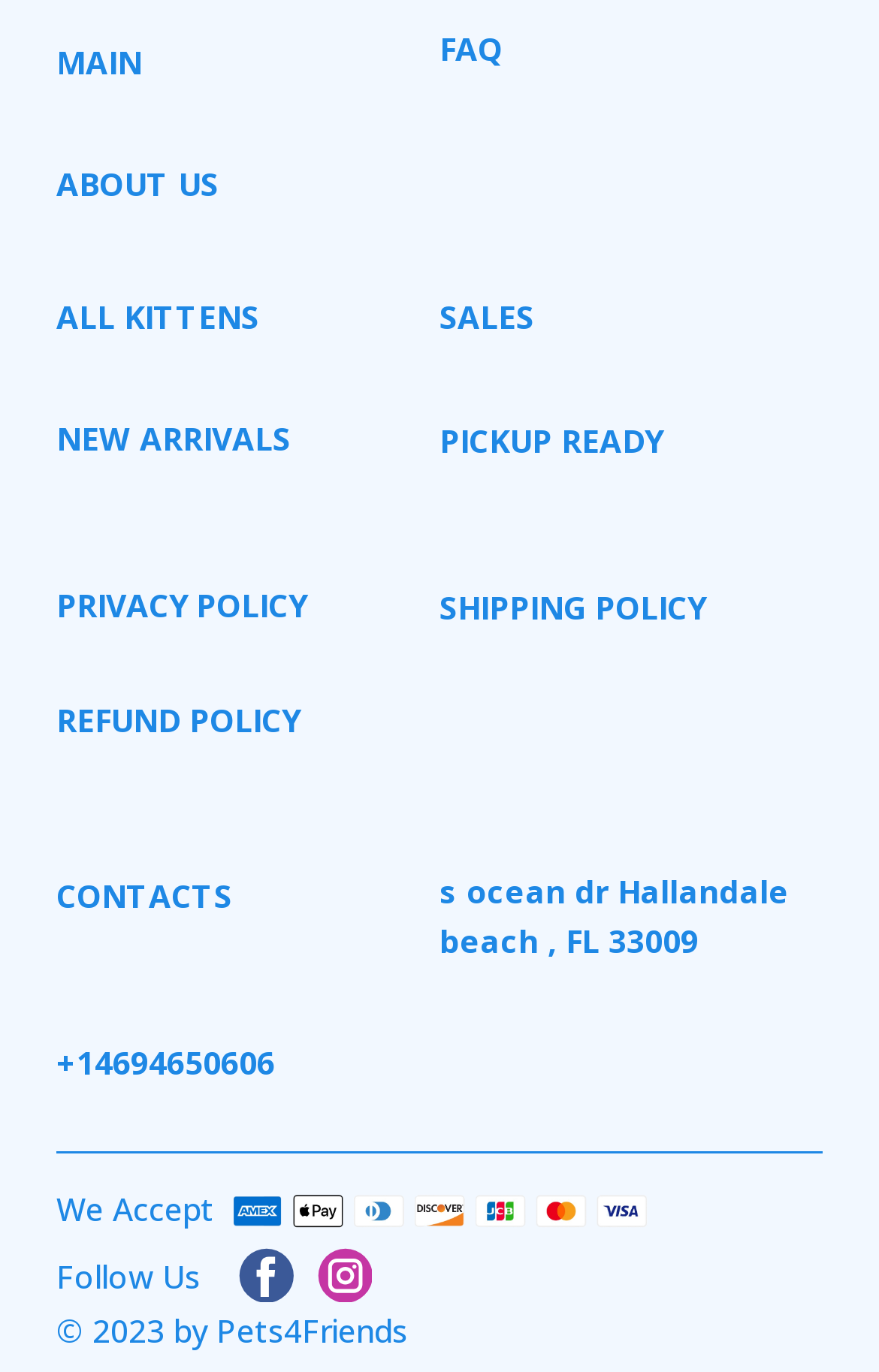Please provide a one-word or short phrase answer to the question:
What type of products does Pets4Friends sell?

kittens